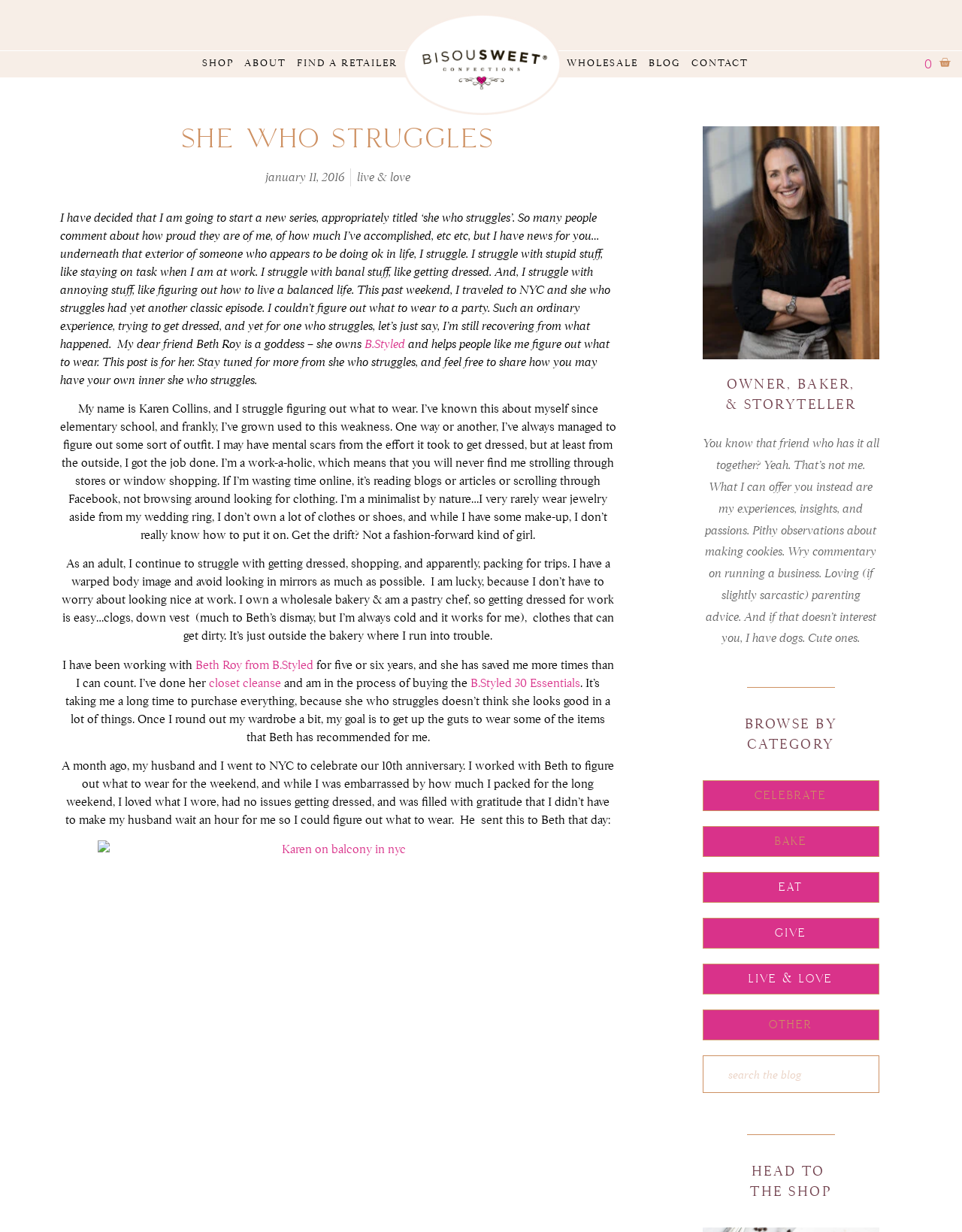What is the category of the blog post?
Using the visual information, reply with a single word or short phrase.

Live & Love